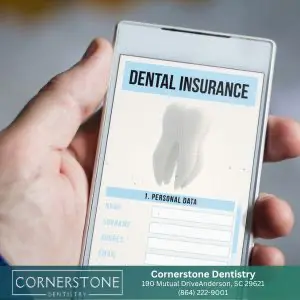Give a thorough explanation of the image.

The image features a close-up view of a person's hand holding a smartphone displaying a document titled "DENTAL INSURANCE." The document appears to be a form, with a graphic of a tooth, emphasizing the focus on dental care. At the bottom, Cornerstone Dentistry's branding is visible, along with contact information including the address in Anderson, SC, and a phone number, highlighting their commitment to serving families with comprehensive dental care. This visual reinforces the accessibility and importance of understanding dental insurance options for families seeking dental services in the area.